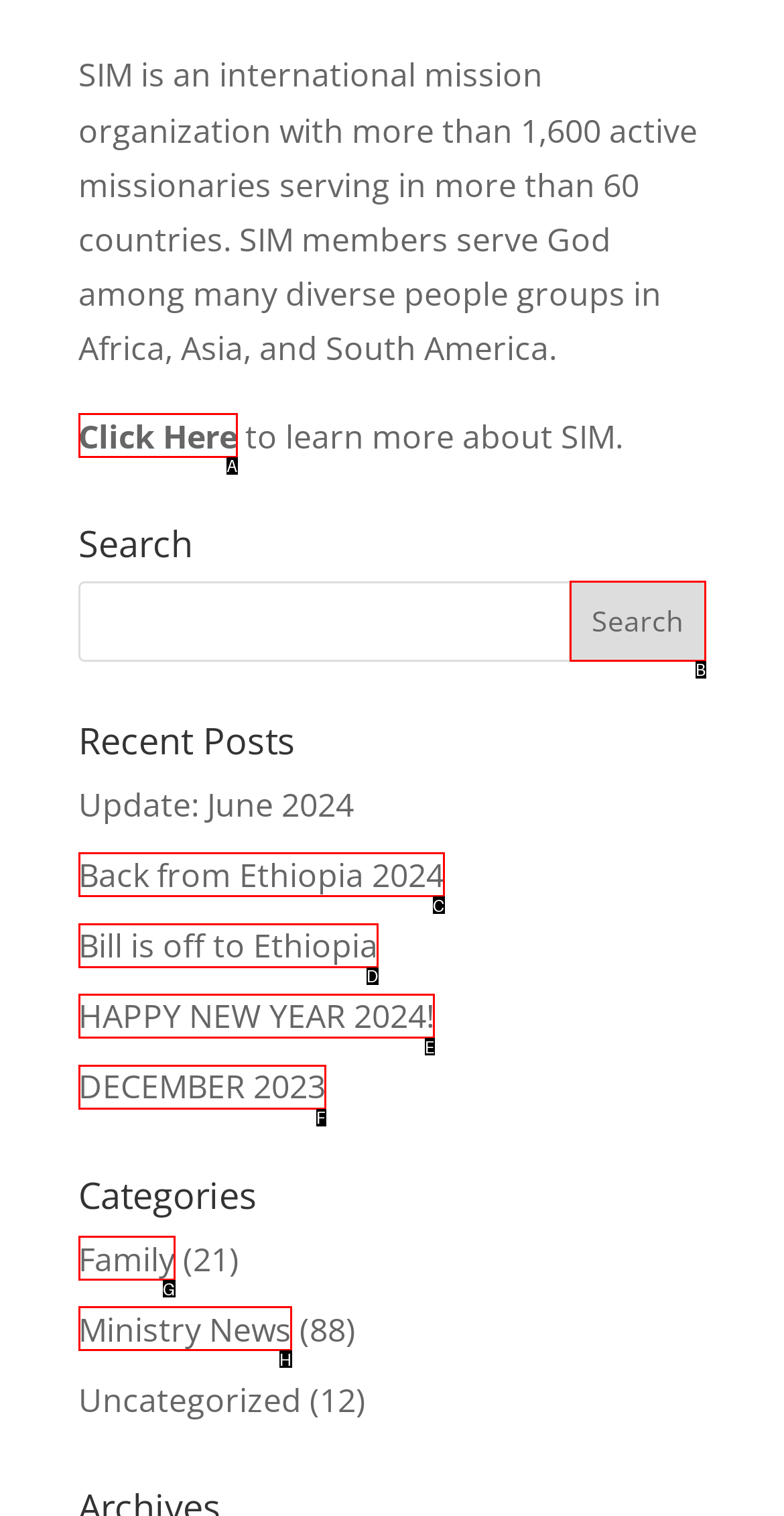Which option should you click on to fulfill this task: go to https://thegoldenagehome.com/? Answer with the letter of the correct choice.

None